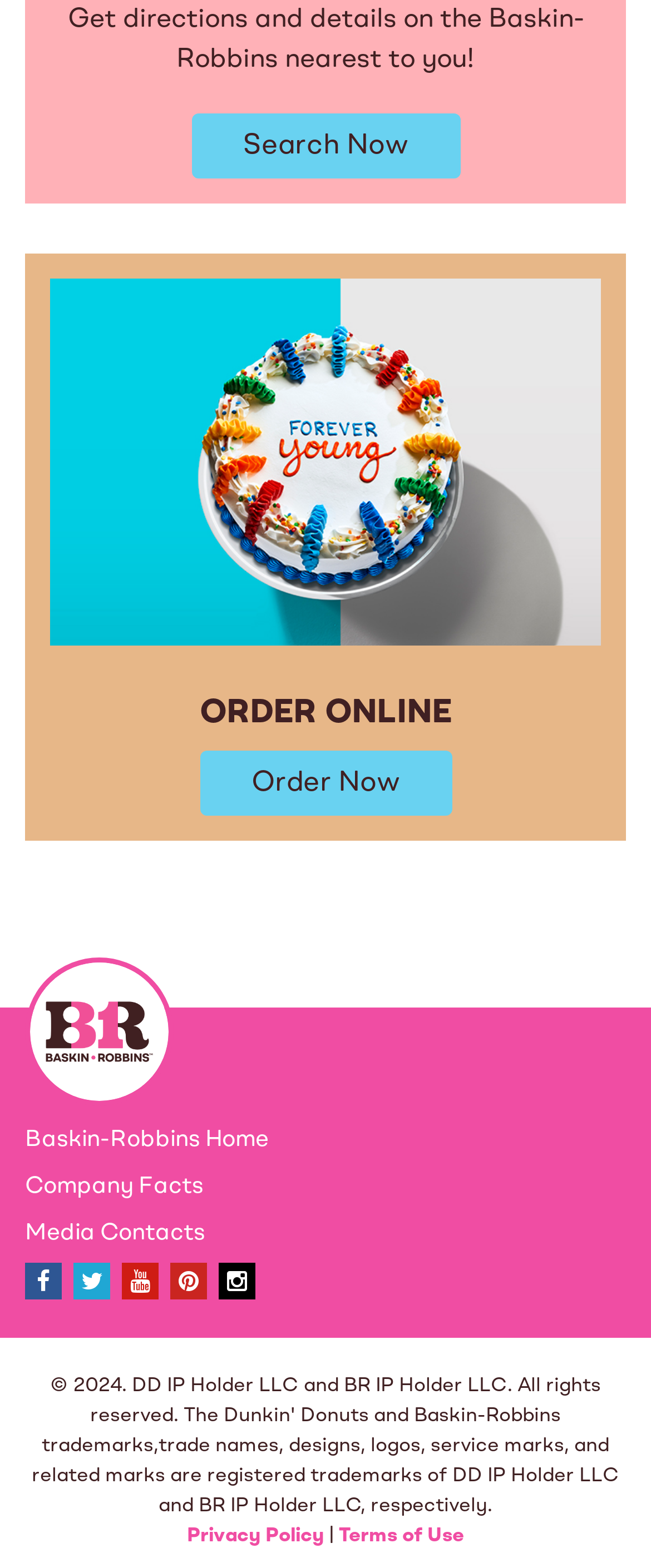What is the celebration cake for?
Please provide a comprehensive answer based on the visual information in the image.

The image of a celebration cake is present on the webpage, but its purpose or context is not explicitly stated. It might be related to Baskin-Robbins' products or services, but without further information, it's unclear.